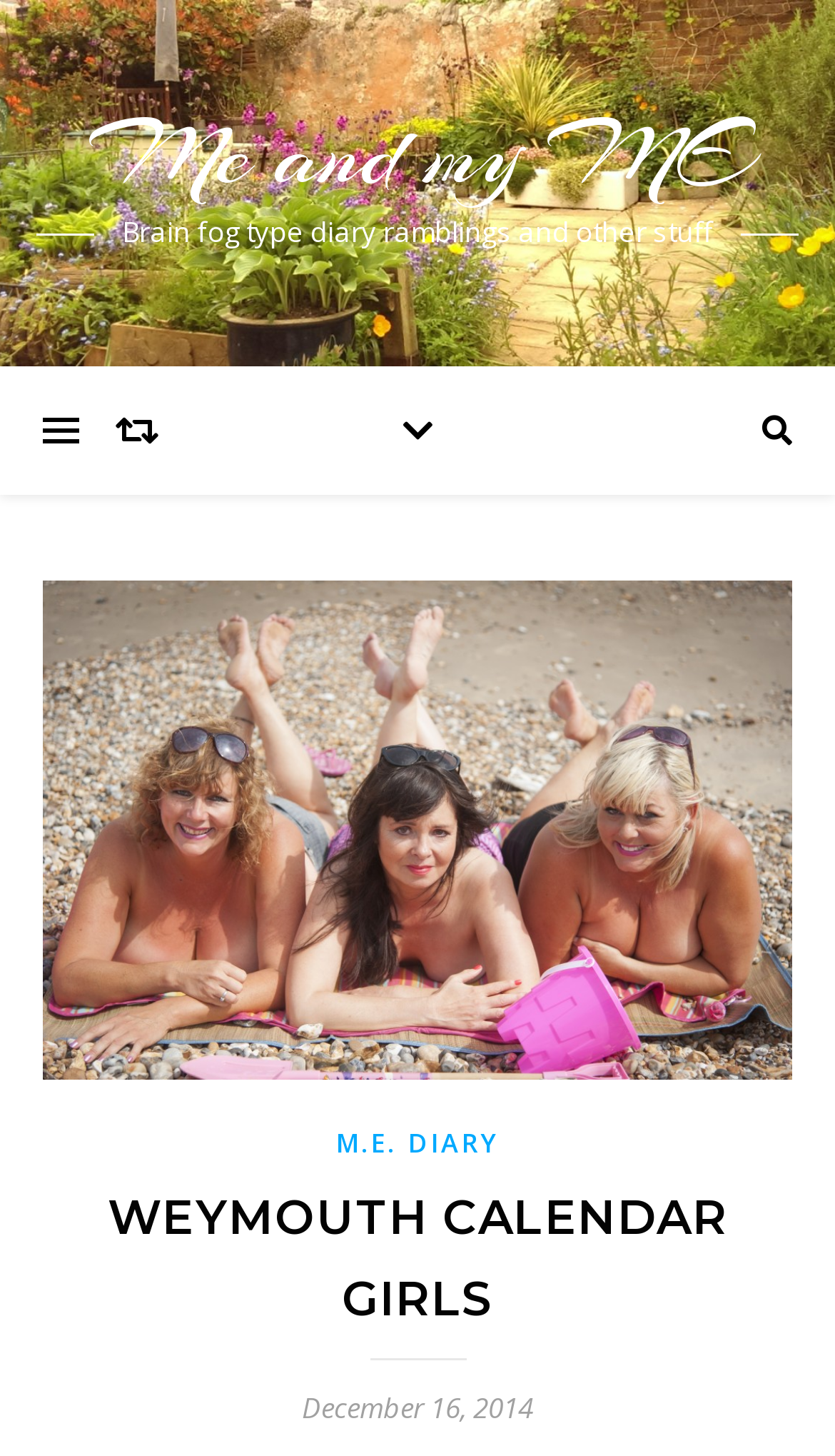Answer the question with a single word or phrase: 
What is the date of the latest diary entry?

December 16, 2014